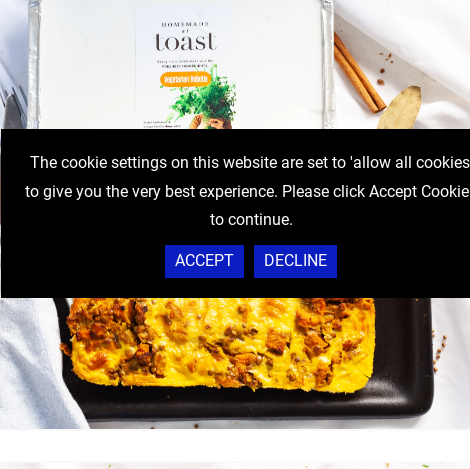Describe in detail everything you see in the image.

The image showcases a deliciously baked Vegetarian Bobotie, which is beautifully presented on a black serving platter. This traditional South African dish is characterized by its golden, crispy topping, indicating a well-cooked and flavorful filling beneath. The bobotie is surrounded by a clean, minimalist setting, with hints of fresh ingredients and a towel in the background, emphasizing a homely, wholesome vibe. 

Accompanying this dish is a label from "Homemade Toast," suggesting its artisanal quality. The overall aesthetic is bright and inviting, perfect for an enticing display of the meal. At the forefront, a cookie consent overlay appears, prompting users to accept cookies to enhance their browsing experience, hinting at an interactive element of the webpage. Below this overlay, options to "ACCEPT" or "DECLINE" provide users with control over their website experience, ensuring user-friendly navigation.